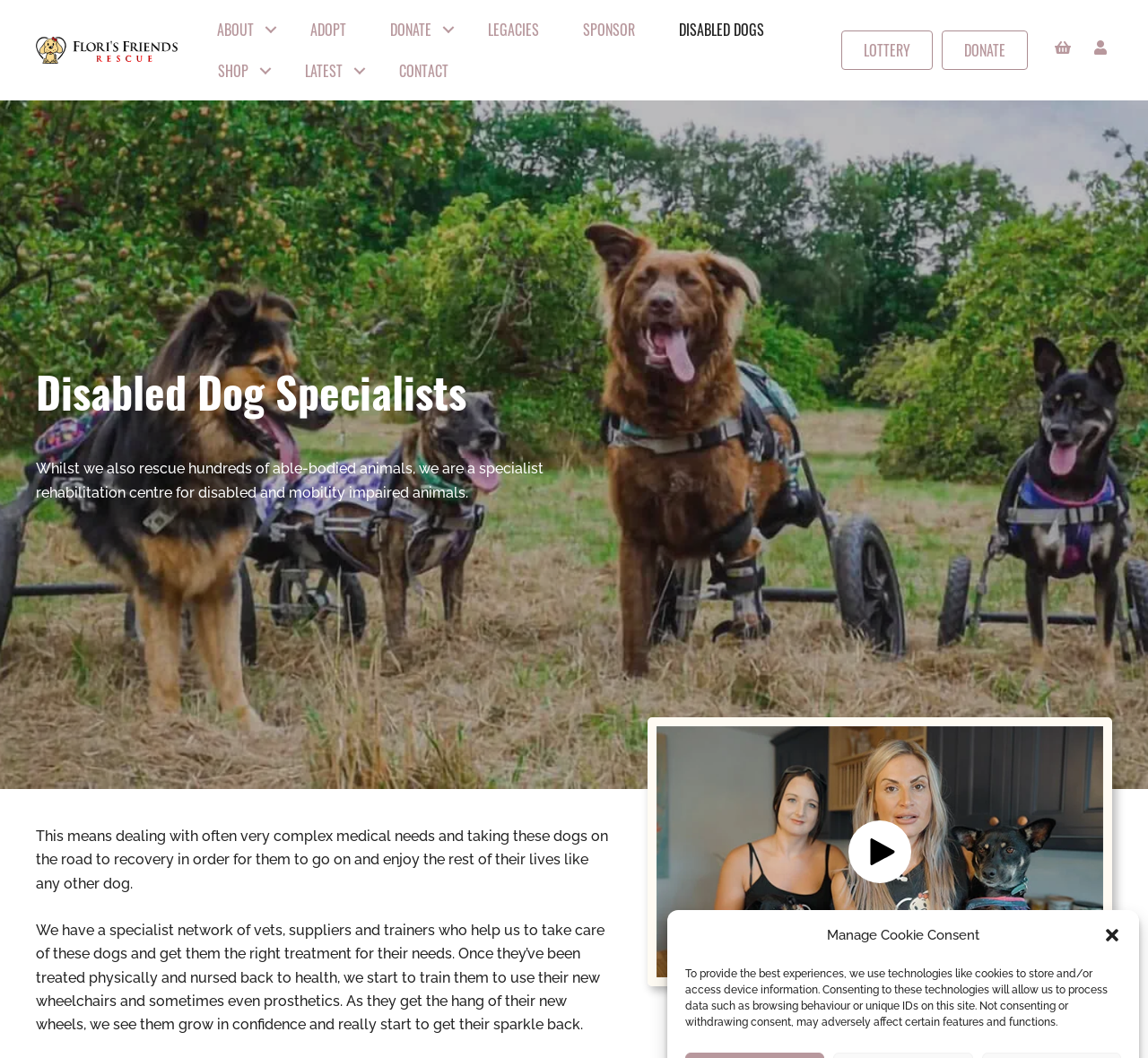Please find the bounding box coordinates of the element's region to be clicked to carry out this instruction: "Go to the 'DISABLED DOGS' section".

[0.573, 0.008, 0.685, 0.047]